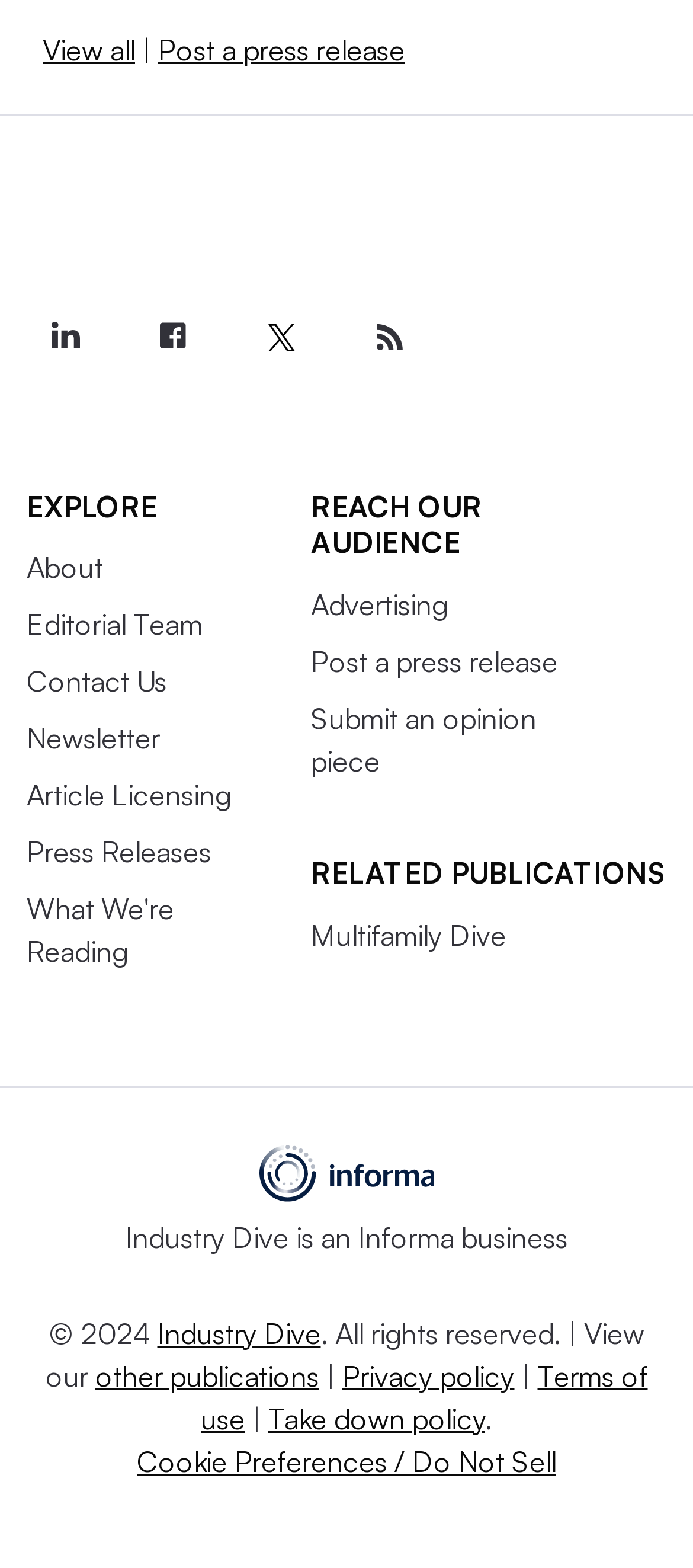Locate the UI element described as follows: "Internet Marketing". Return the bounding box coordinates as four float numbers between 0 and 1 in the order [left, top, right, bottom].

None